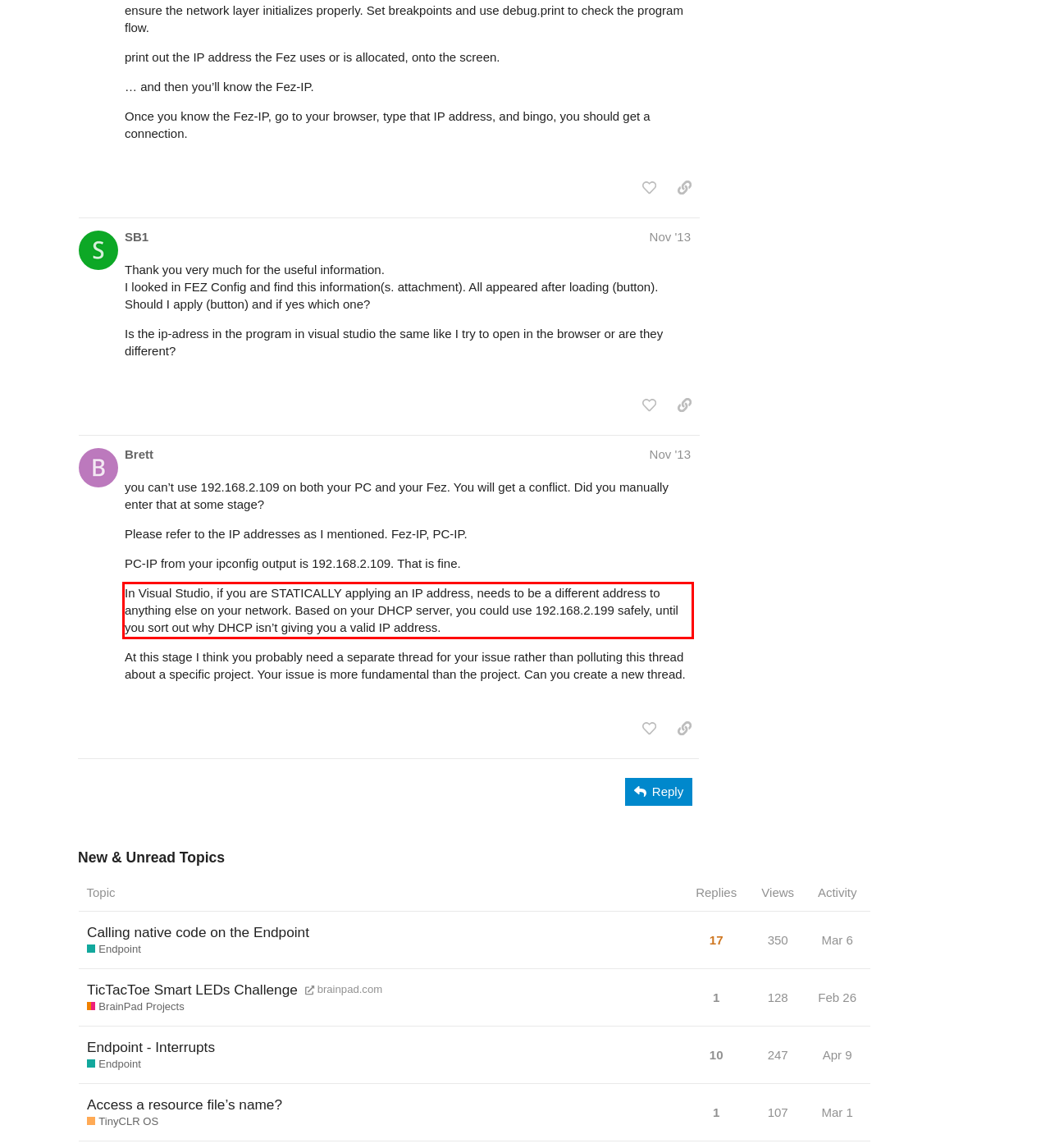Within the screenshot of a webpage, identify the red bounding box and perform OCR to capture the text content it contains.

In Visual Studio, if you are STATICALLY applying an IP address, needs to be a different address to anything else on your network. Based on your DHCP server, you could use 192.168.2.199 safely, until you sort out why DHCP isn’t giving you a valid IP address.